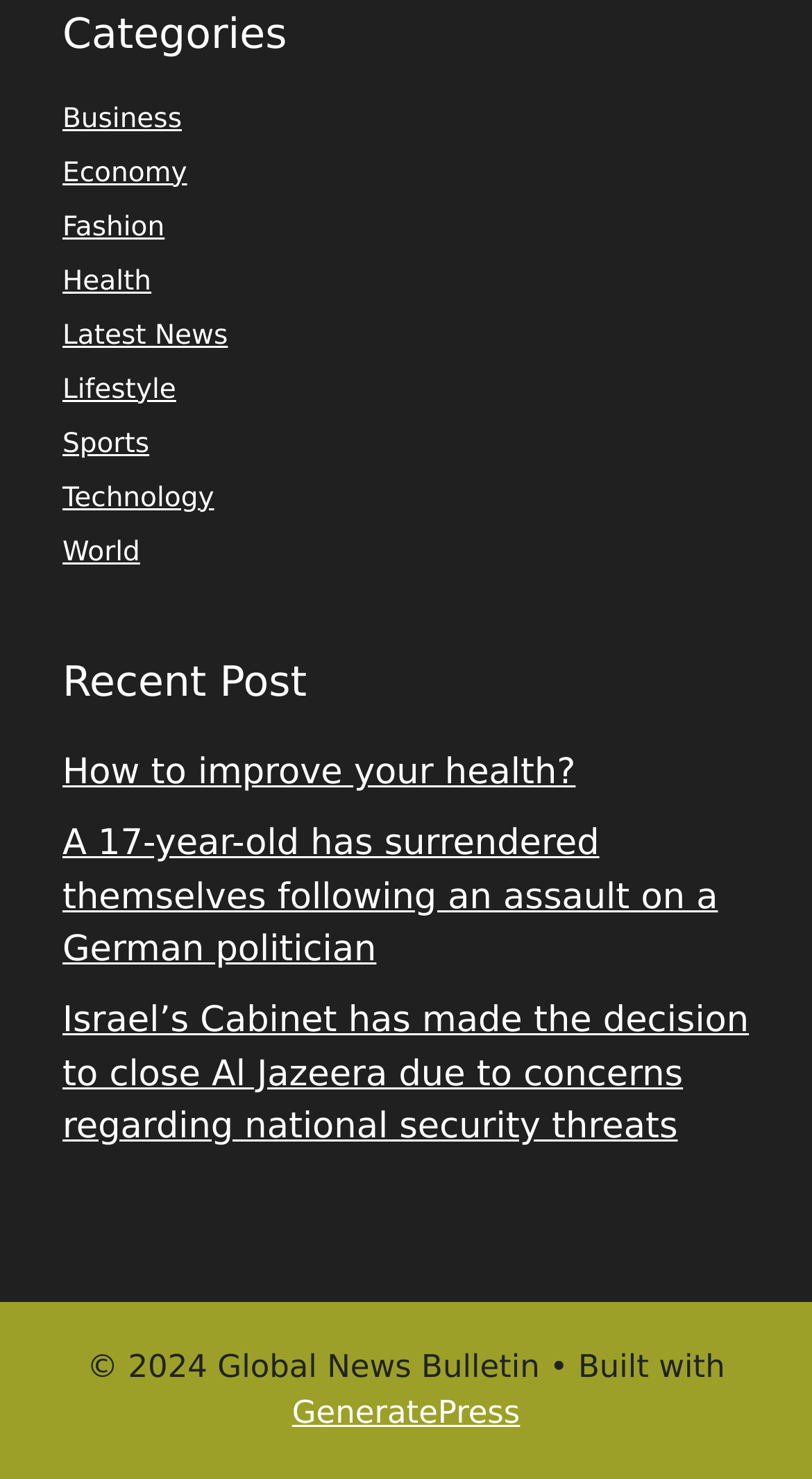Please specify the bounding box coordinates of the region to click in order to perform the following instruction: "Explore the World news".

[0.077, 0.363, 0.172, 0.384]